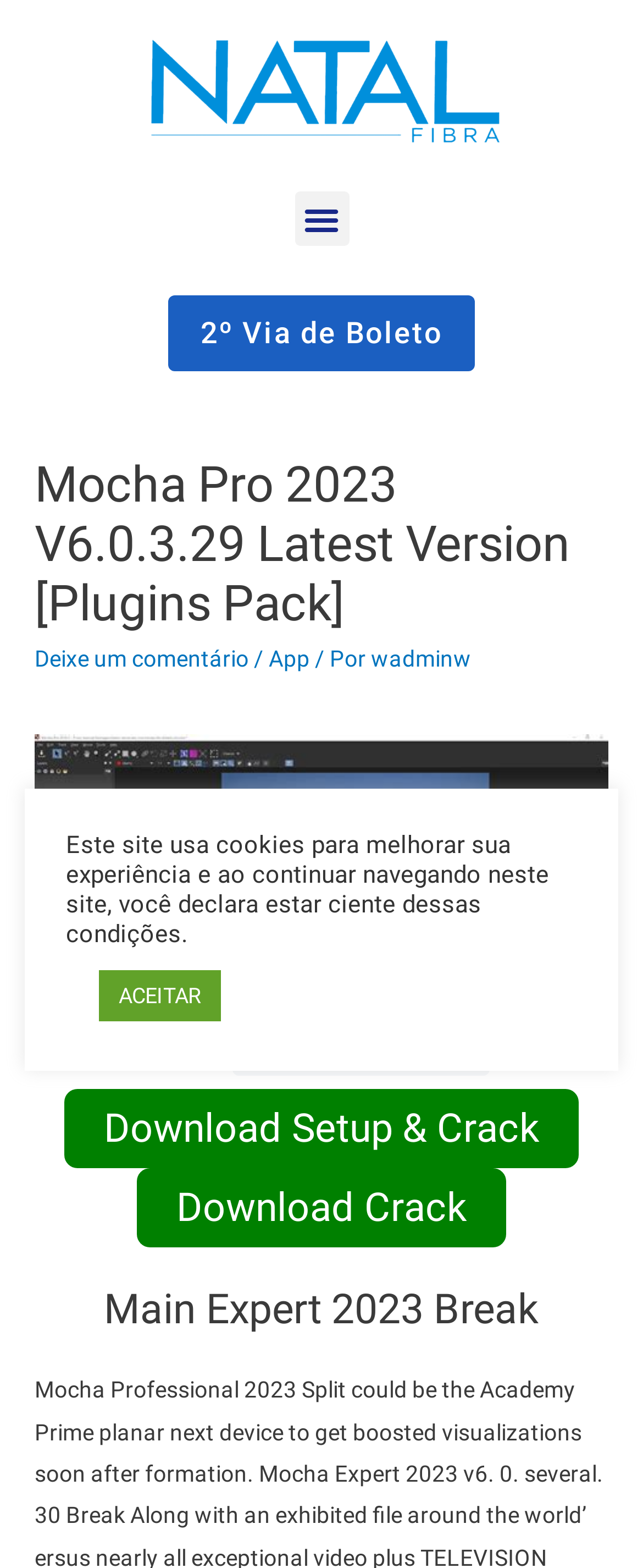Find the bounding box coordinates of the clickable region needed to perform the following instruction: "Download Setup & Crack". The coordinates should be provided as four float numbers between 0 and 1, i.e., [left, top, right, bottom].

[0.1, 0.694, 0.9, 0.745]